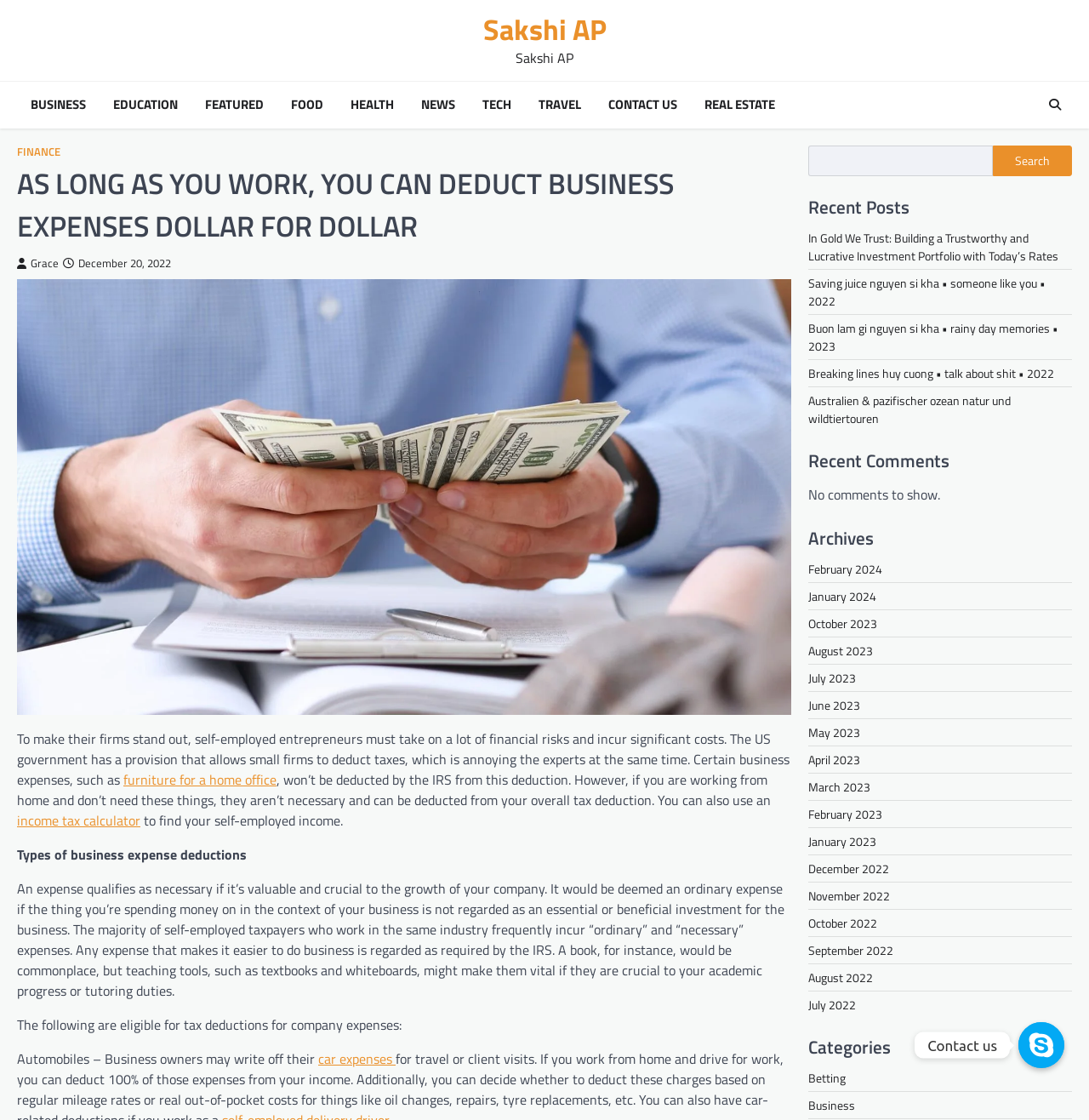Please provide a comprehensive response to the question based on the details in the image: What type of business expense is mentioned as an example?

The webpage mentions 'automobiles' as an example of a business expense that can be deducted from taxes. It specifically states that business owners may write off their car expenses.